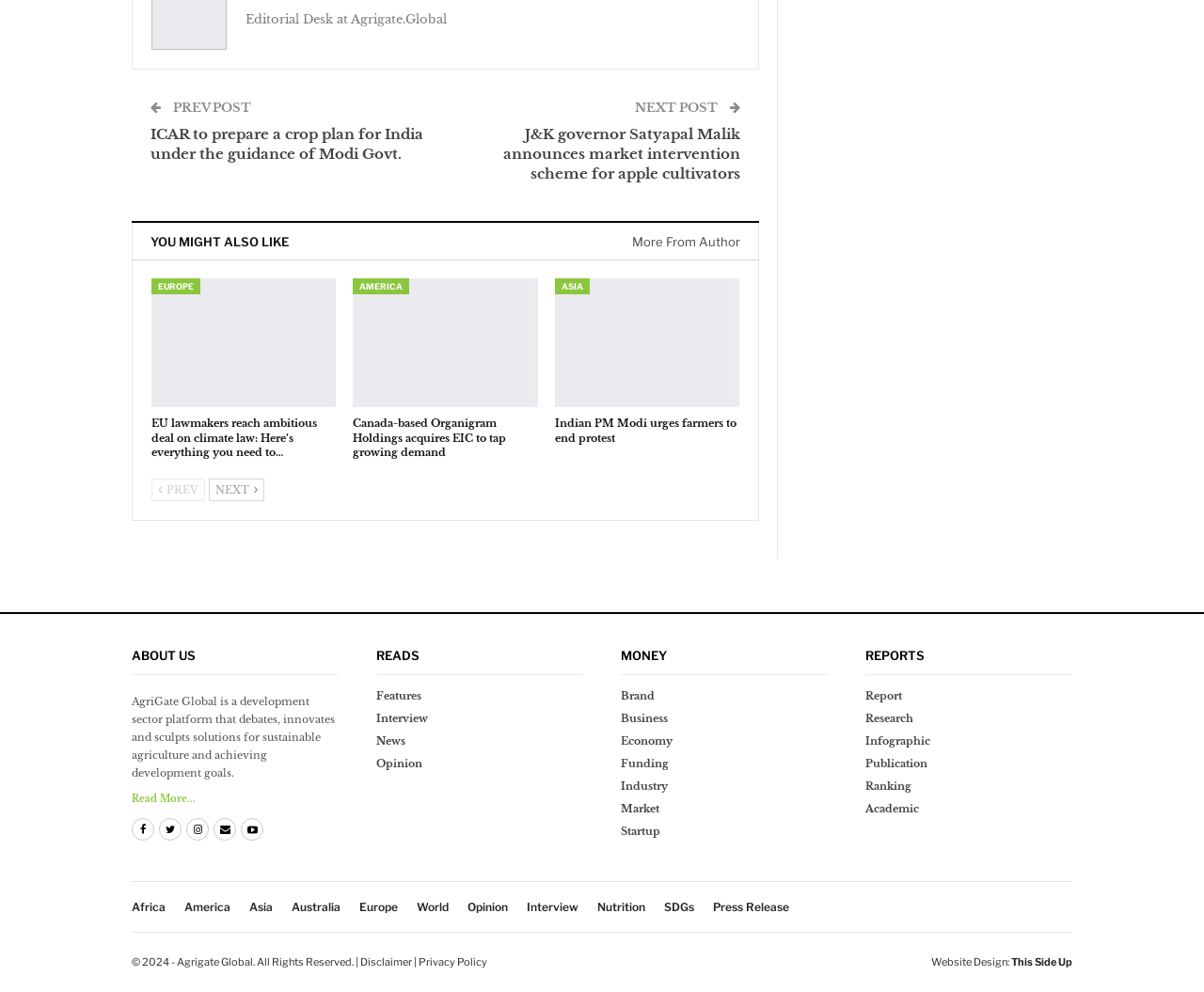Find the bounding box coordinates of the element to click in order to complete the given instruction: "Click on the 'NEXT POST' button."

[0.527, 0.1, 0.599, 0.116]